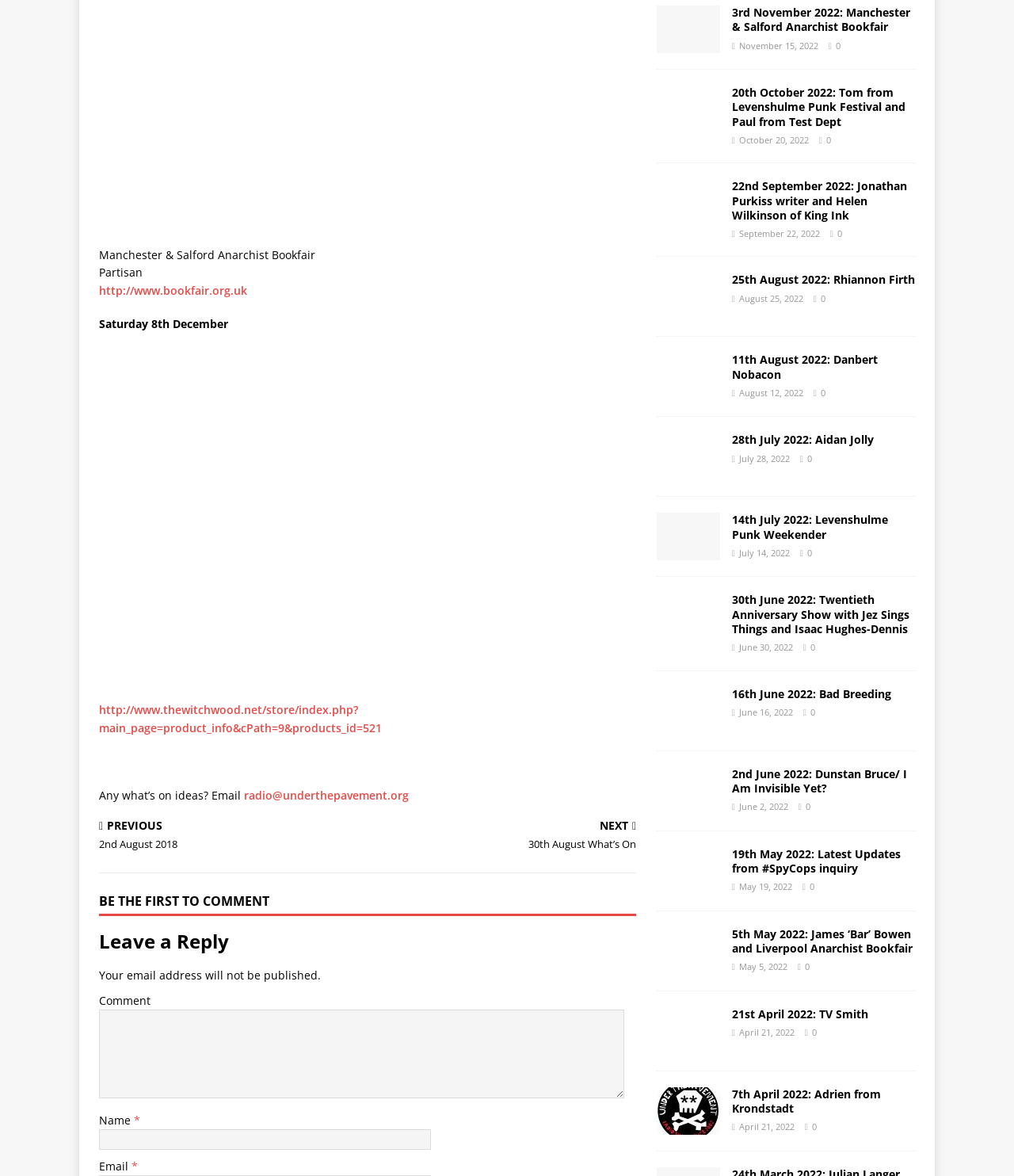Find the bounding box coordinates of the clickable element required to execute the following instruction: "Click the link to view the next post". Provide the coordinates as four float numbers between 0 and 1, i.e., [left, top, right, bottom].

[0.369, 0.697, 0.627, 0.725]